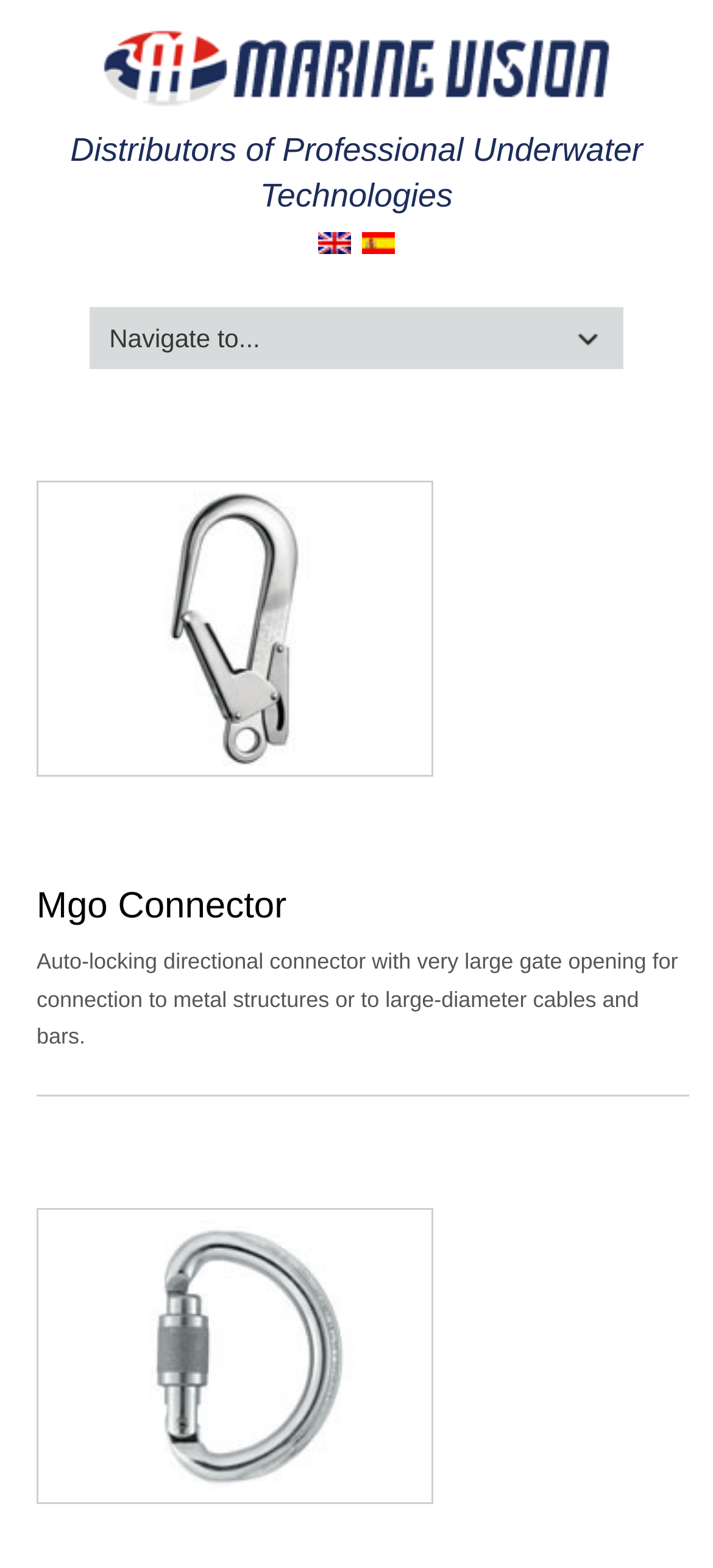Predict the bounding box of the UI element based on the description: "title="Marine Vision"". The coordinates should be four float numbers between 0 and 1, formatted as [left, top, right, bottom].

[0.14, 0.057, 0.86, 0.073]